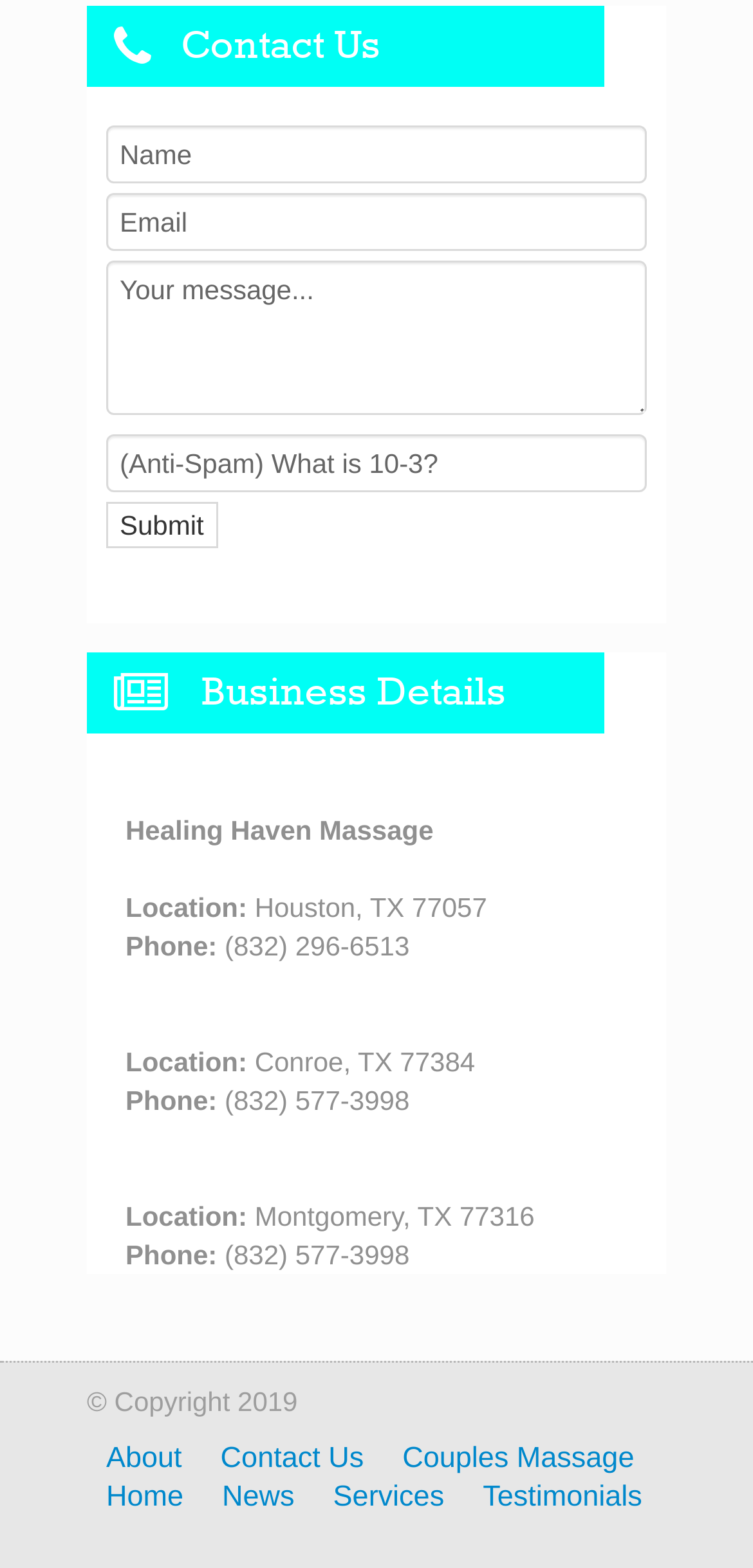Please identify the bounding box coordinates of the element that needs to be clicked to perform the following instruction: "Click on Business".

None